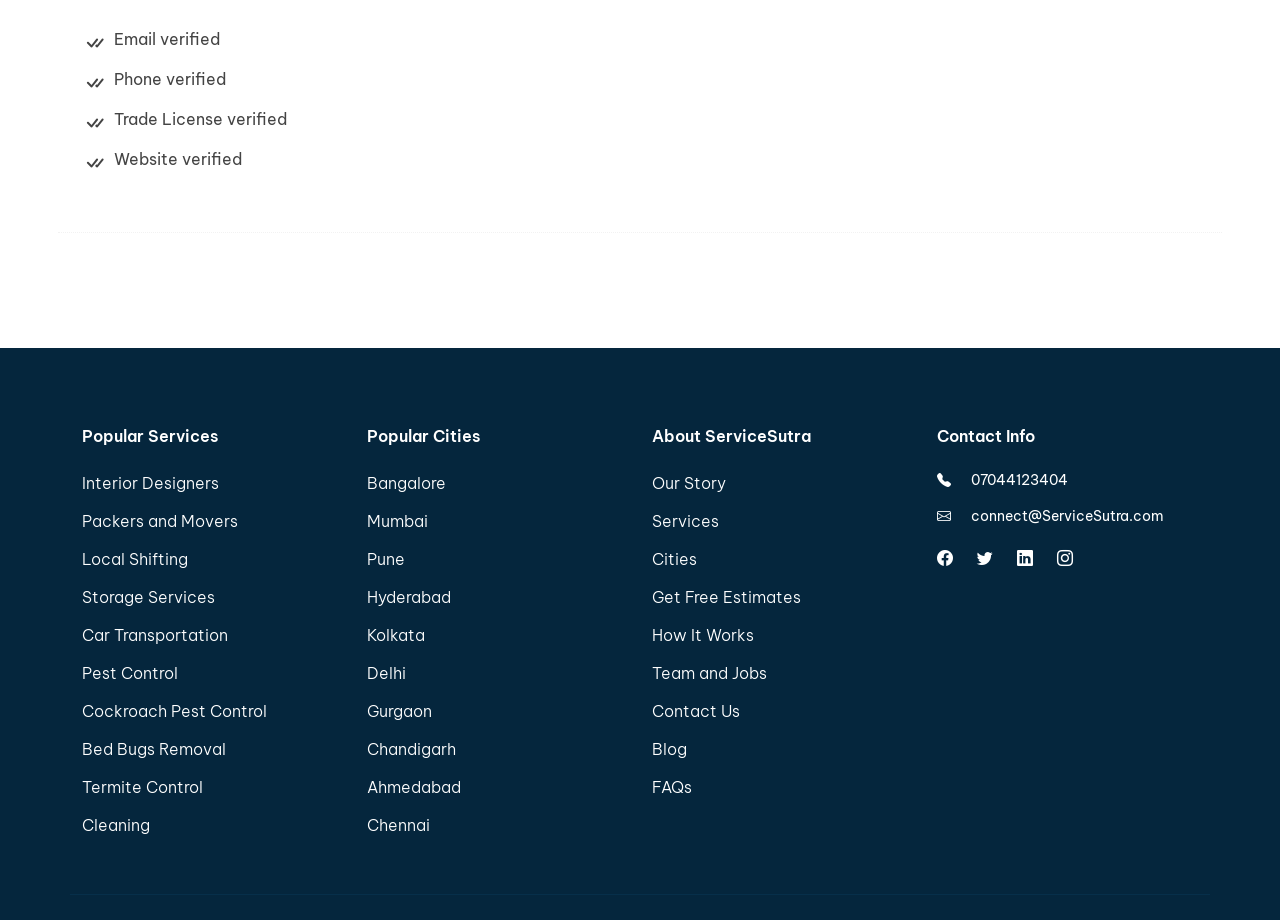Provide the bounding box coordinates for the specified HTML element described in this description: "Our Story". The coordinates should be four float numbers ranging from 0 to 1, in the format [left, top, right, bottom].

[0.509, 0.505, 0.567, 0.546]